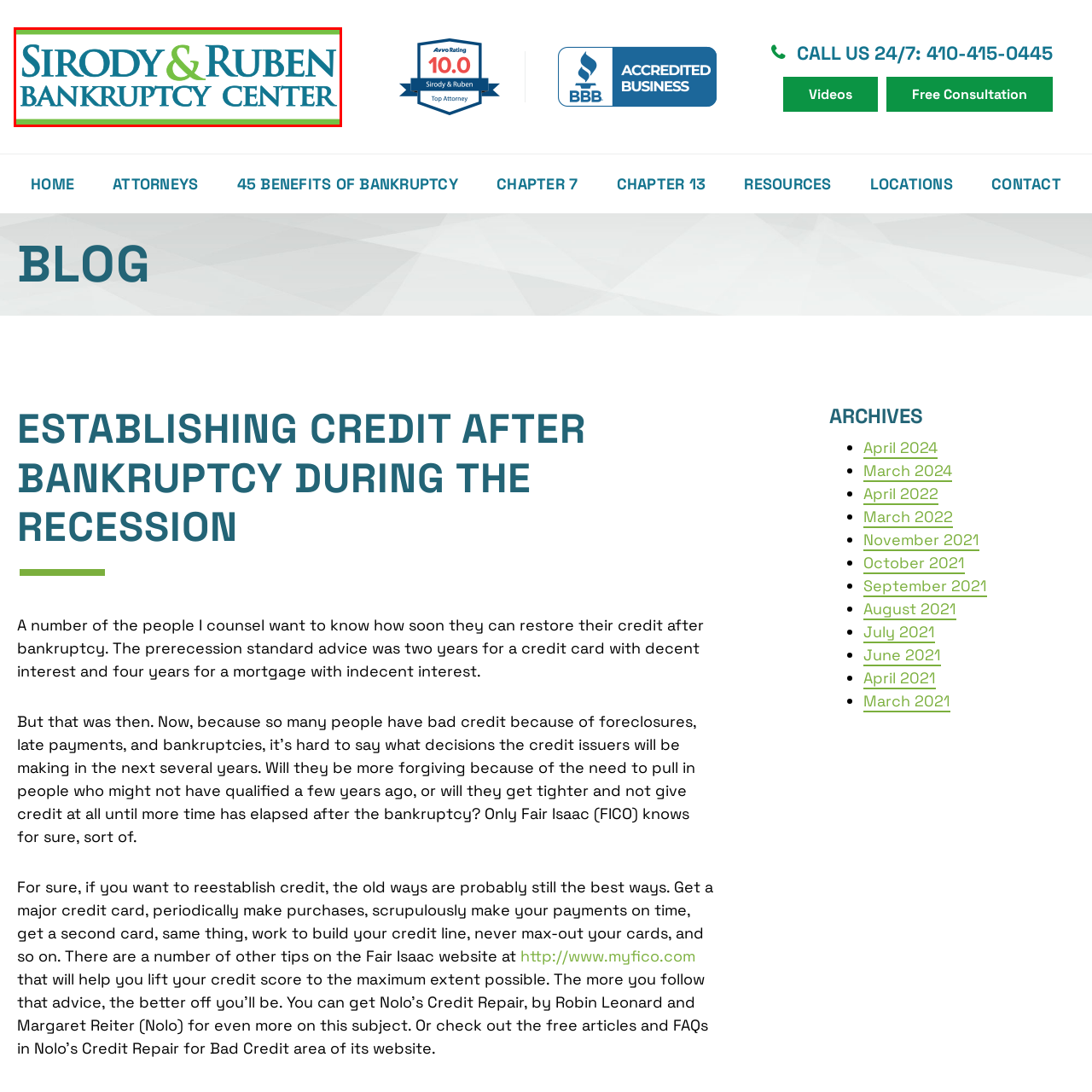Give a detailed narrative of the image enclosed by the red box.

The image features the logo of the "Sirody & Ruben Bankruptcy Center," prominently displayed with a professional and clean design. The text "Sirody & Ruben" is stylized in a bold teal color, while "BANKRUPTCY CENTER" is presented in a larger font, emphasizing their focus on bankruptcy services. The logo incorporates a subtle green background that enhances its visibility and gives a fresh, inviting appearance. This logo represents the center’s commitment to helping individuals navigate the complexities of bankruptcy and financial recovery.